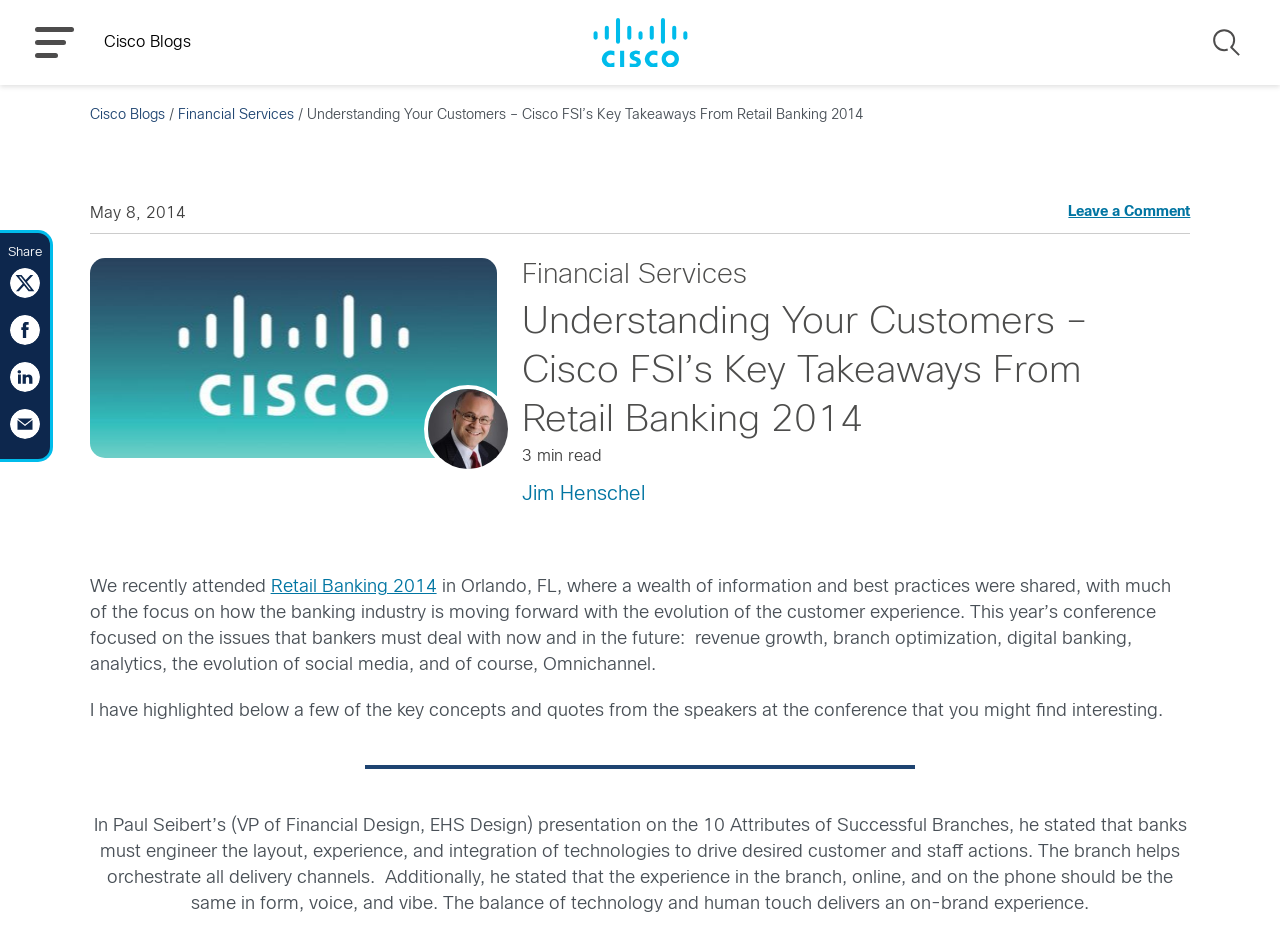Locate the bounding box coordinates of the element you need to click to accomplish the task described by this instruction: "Share the article on Twitter".

[0.008, 0.302, 0.031, 0.318]